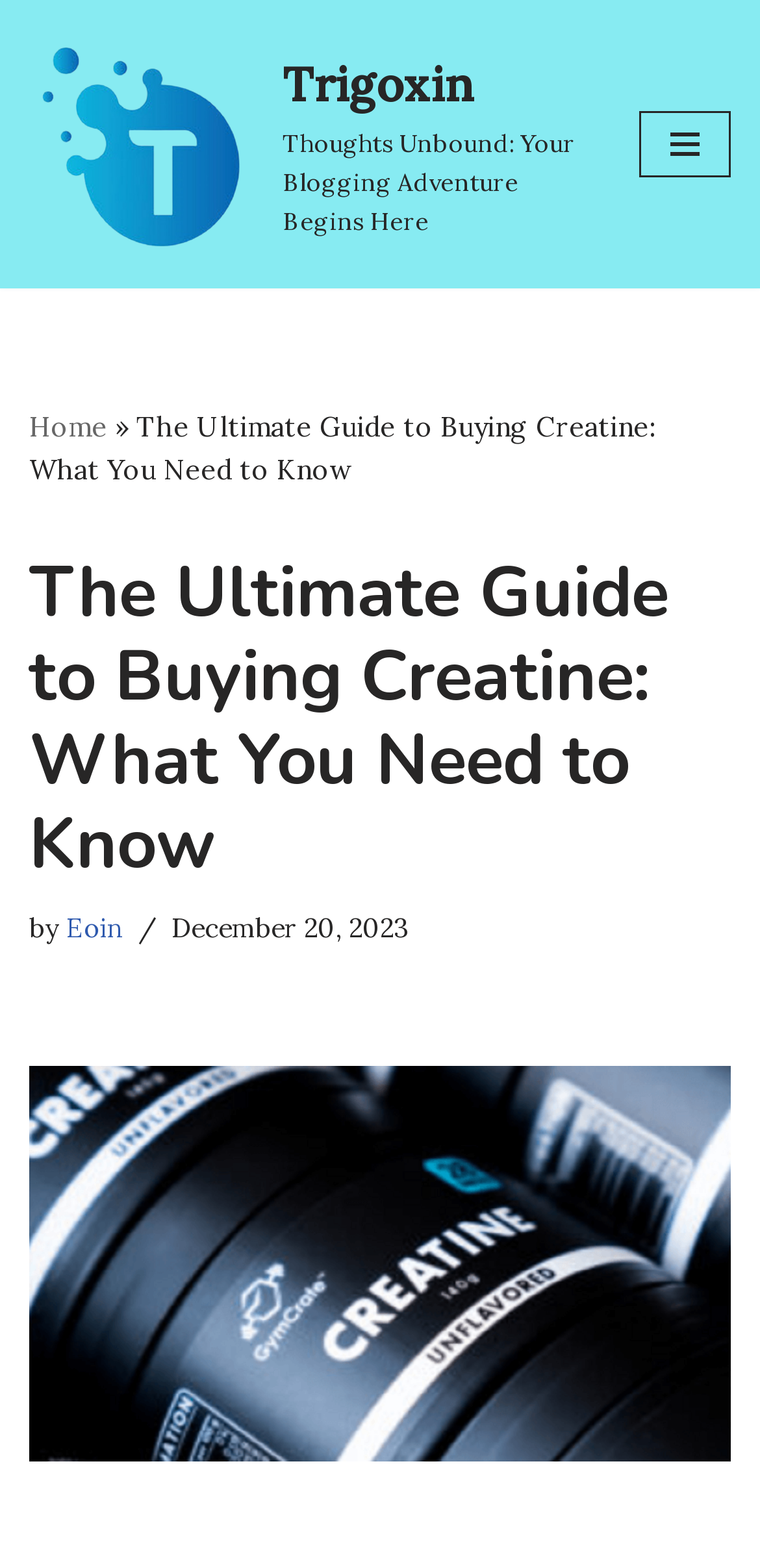What is the topic of the article?
Please describe in detail the information shown in the image to answer the question.

The topic of the article is buying creatine, as indicated by the heading 'The Ultimate Guide to Buying Creatine: What You Need to Know' and the static text 'The Ultimate Guide to Buying Creatine: What You Need to Know'.